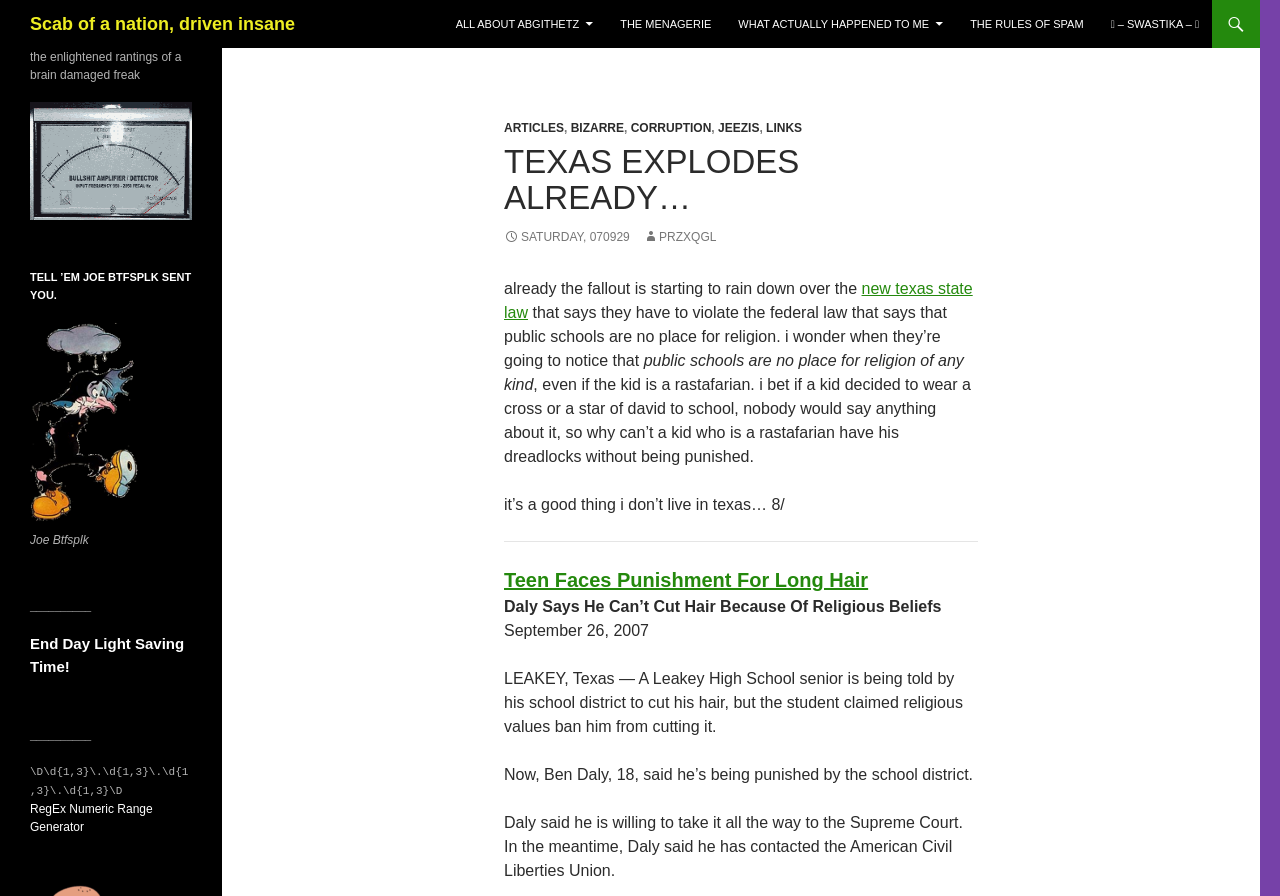Please find and provide the title of the webpage.

Scab of a nation, driven insane